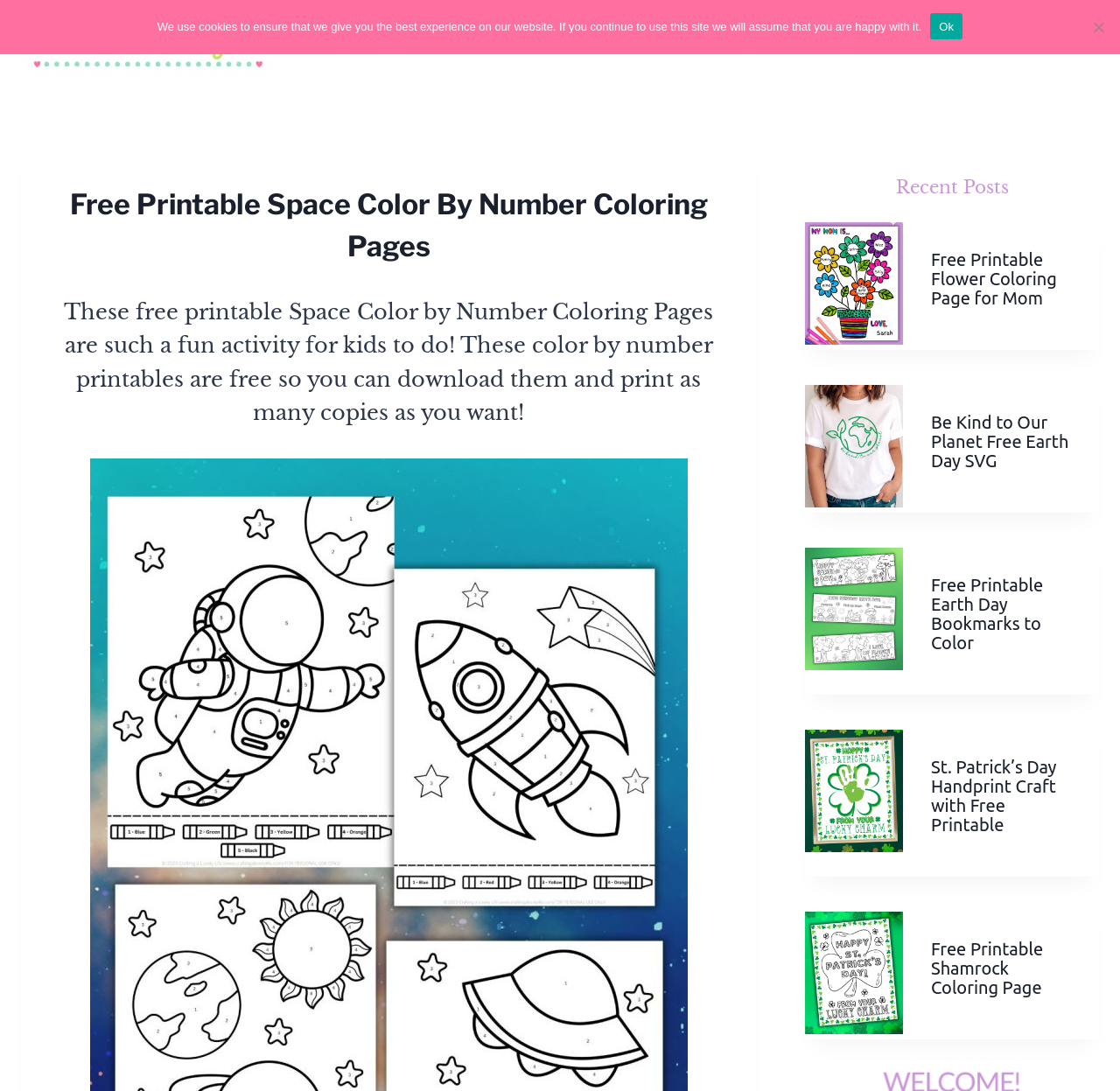Find and indicate the bounding box coordinates of the region you should select to follow the given instruction: "Explore the 'Printables' section".

[0.471, 0.018, 0.574, 0.061]